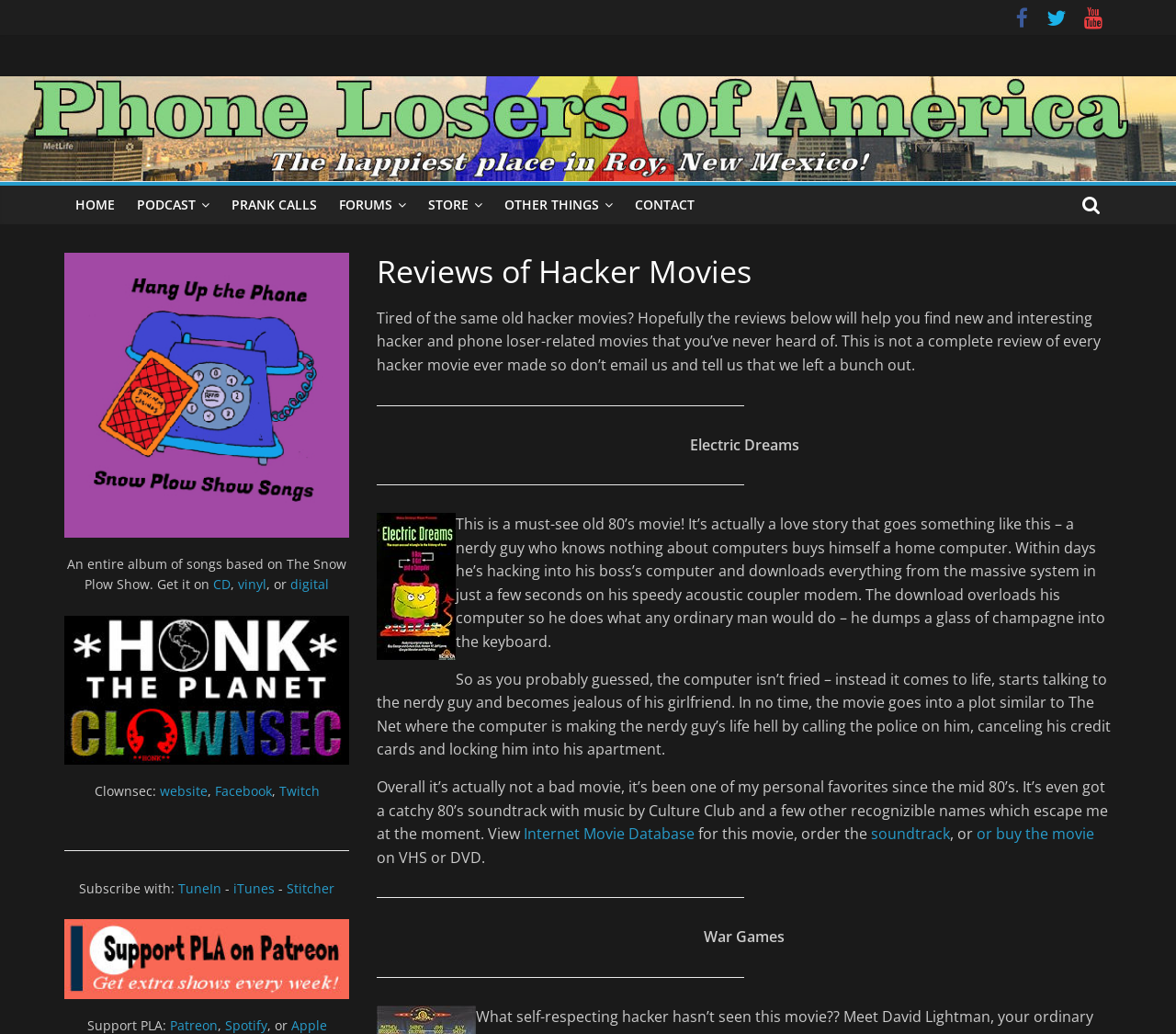Using the element description: "Våra tjänster", determine the bounding box coordinates for the specified UI element. The coordinates should be four float numbers between 0 and 1, [left, top, right, bottom].

None